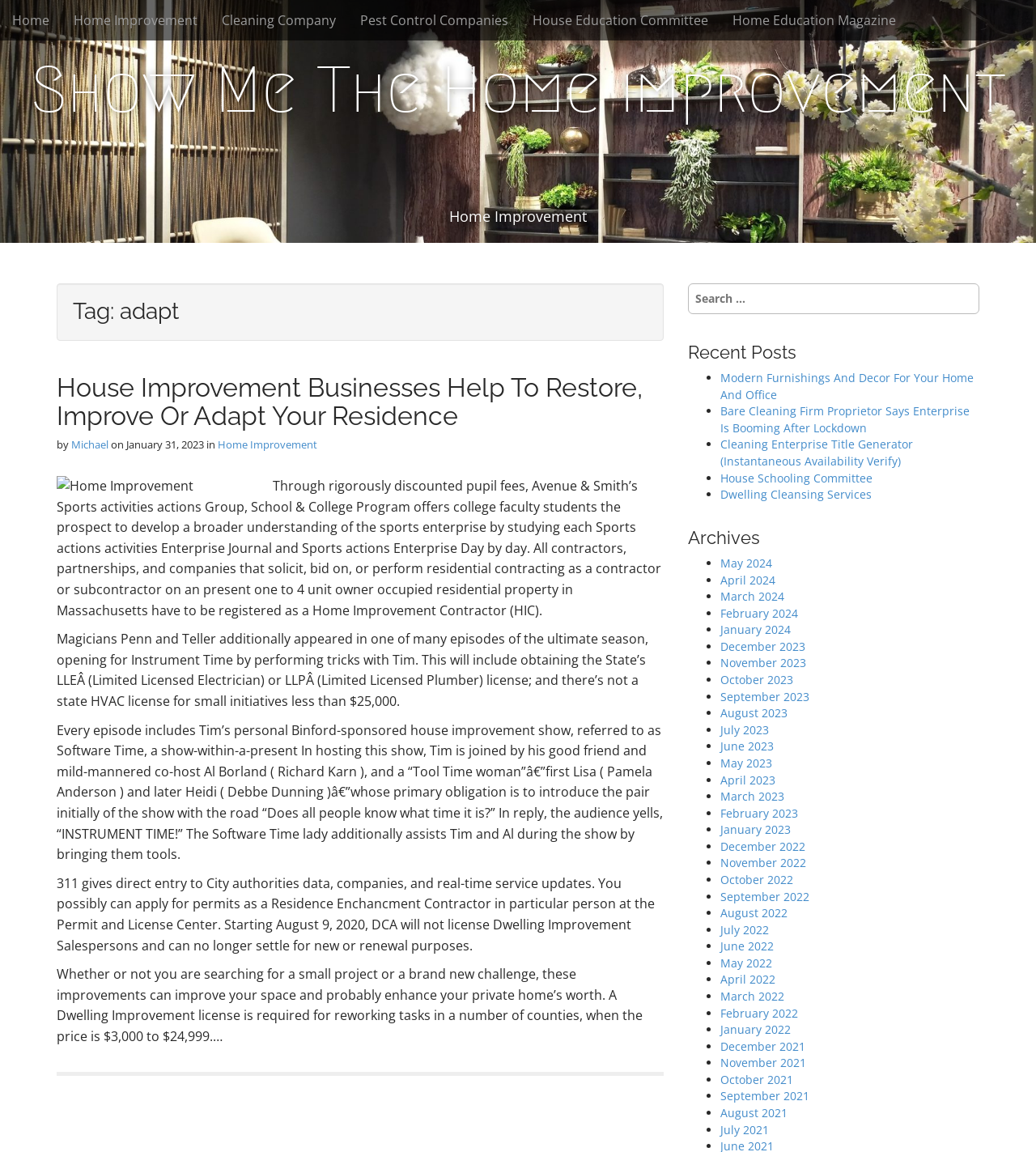Find the bounding box coordinates of the clickable area that will achieve the following instruction: "Search for something".

[0.664, 0.246, 0.945, 0.273]